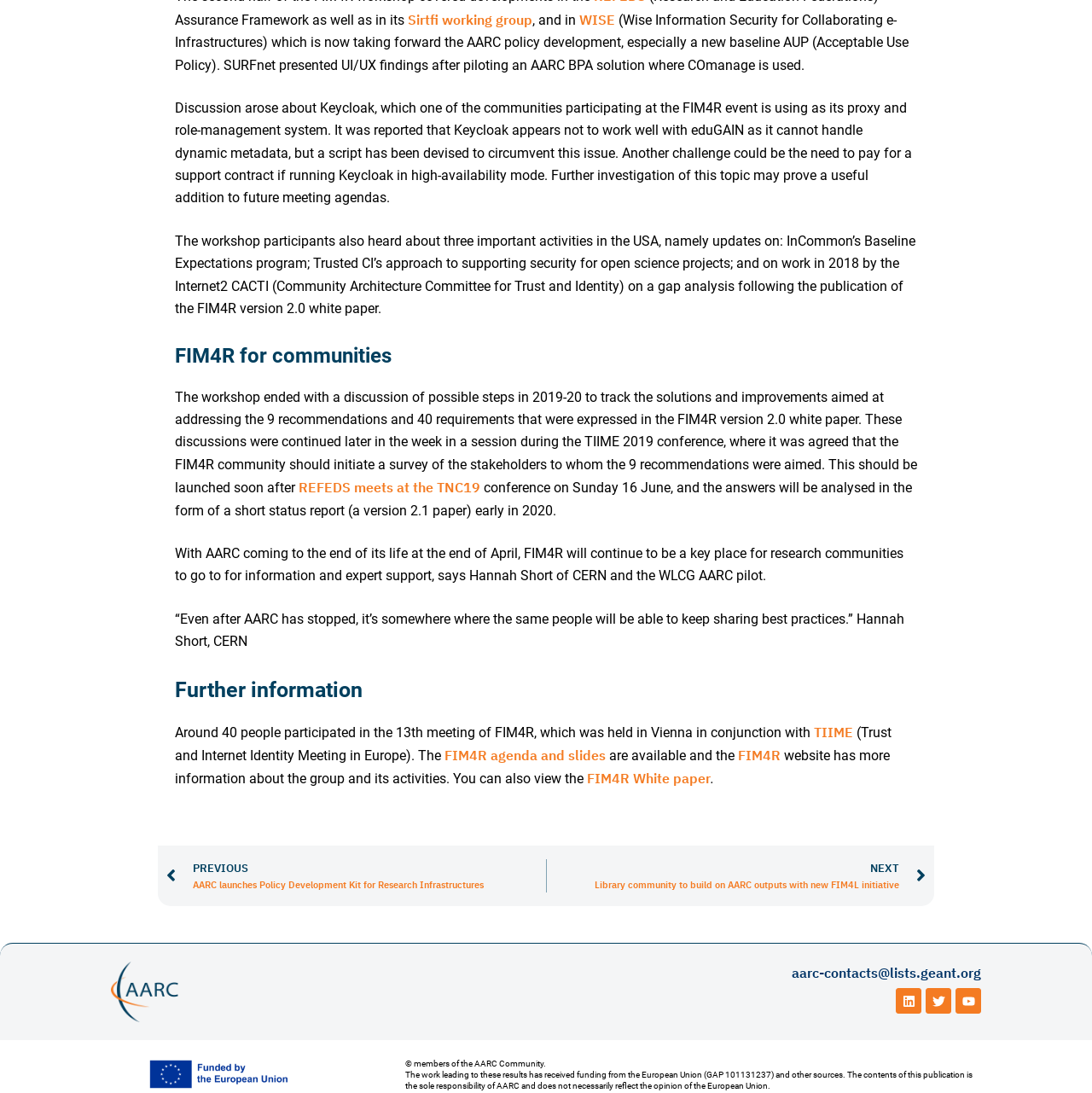Identify the bounding box of the HTML element described as: "REFEDS meets at the TNC19".

[0.273, 0.438, 0.44, 0.454]